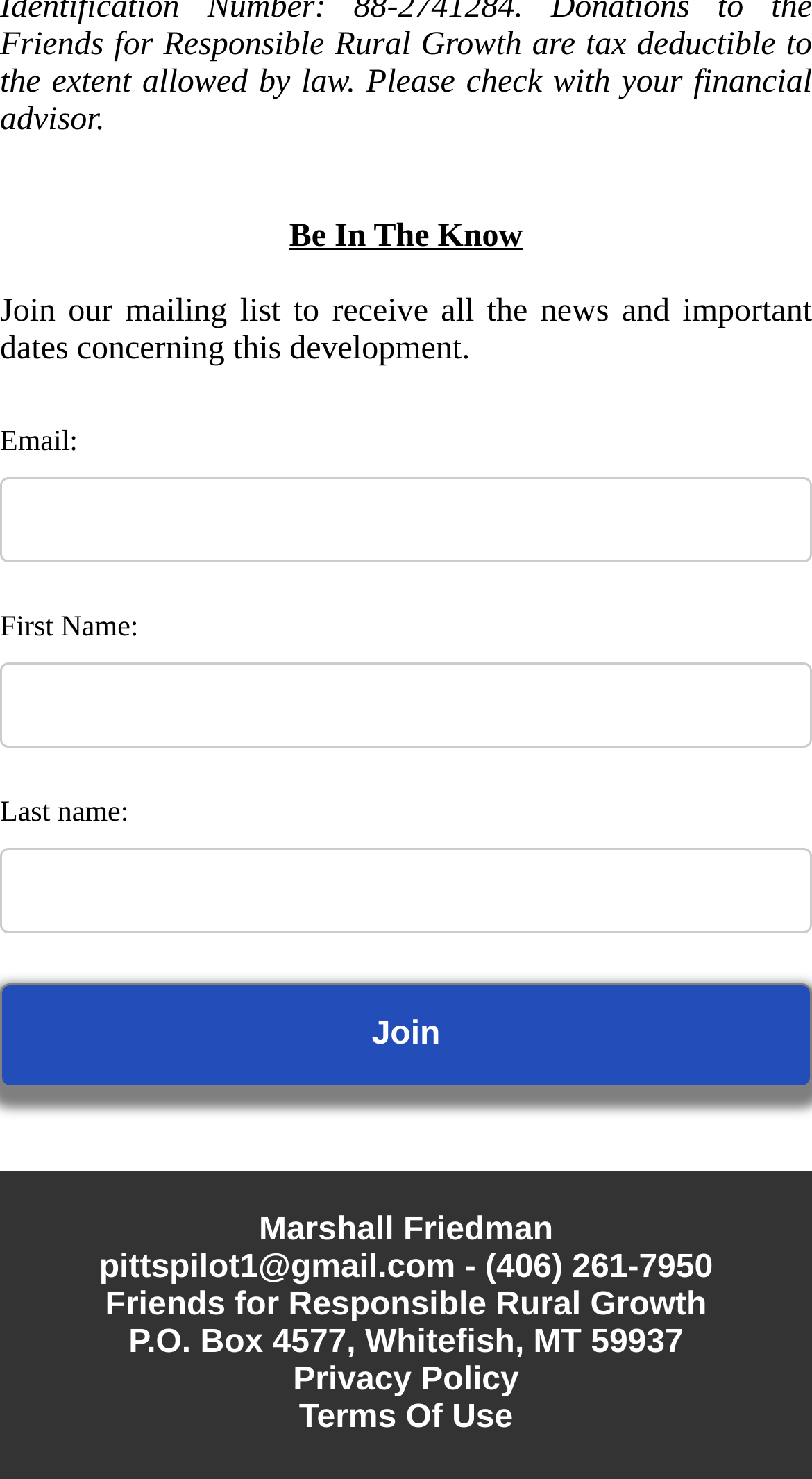Please examine the image and answer the question with a detailed explanation:
What is the button used for?

The button is used to join the mailing list, as it is located below the input fields for email, first name, and last name, and has the label 'Join'.